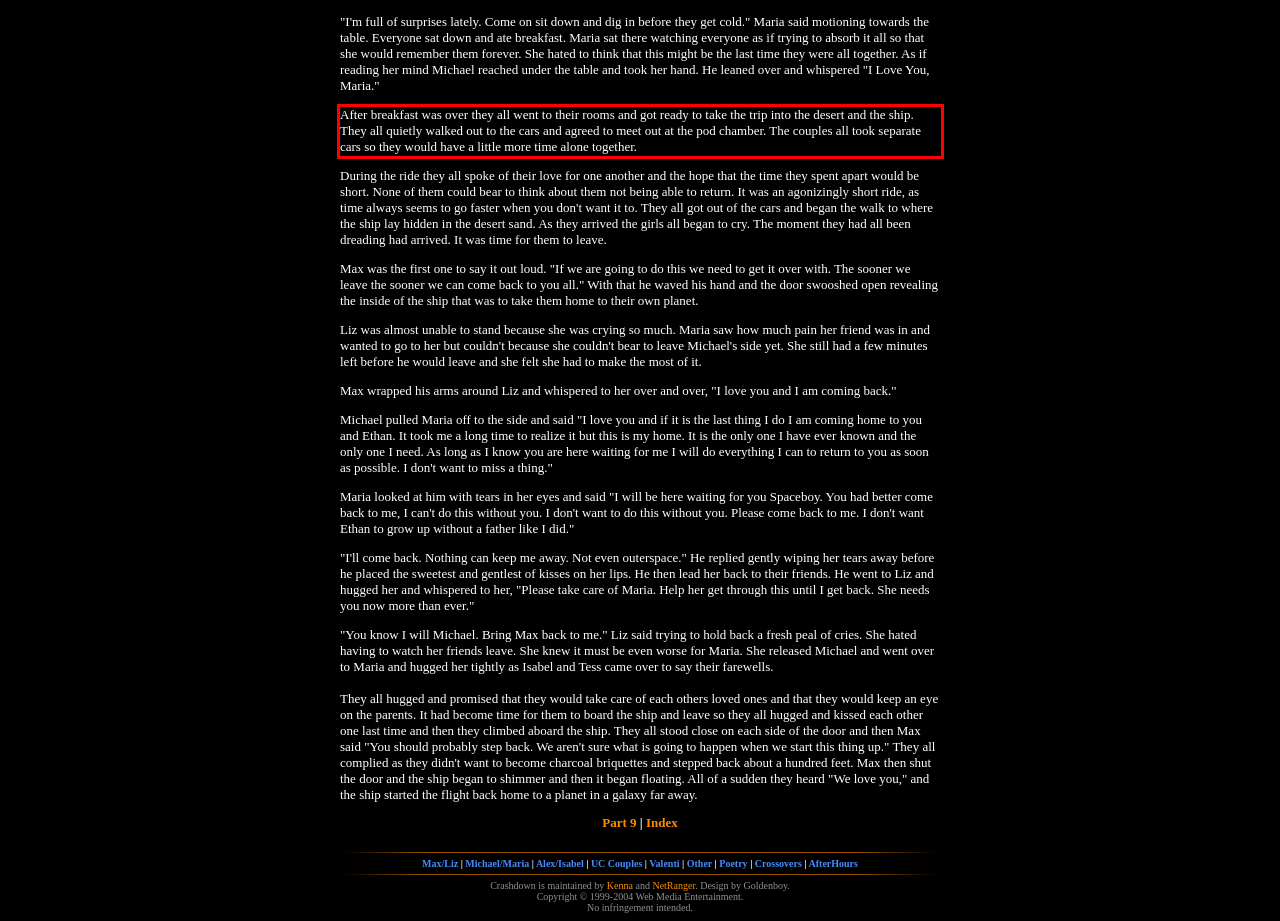Identify the red bounding box in the webpage screenshot and perform OCR to generate the text content enclosed.

After breakfast was over they all went to their rooms and got ready to take the trip into the desert and the ship. They all quietly walked out to the cars and agreed to meet out at the pod chamber. The couples all took separate cars so they would have a little more time alone together.